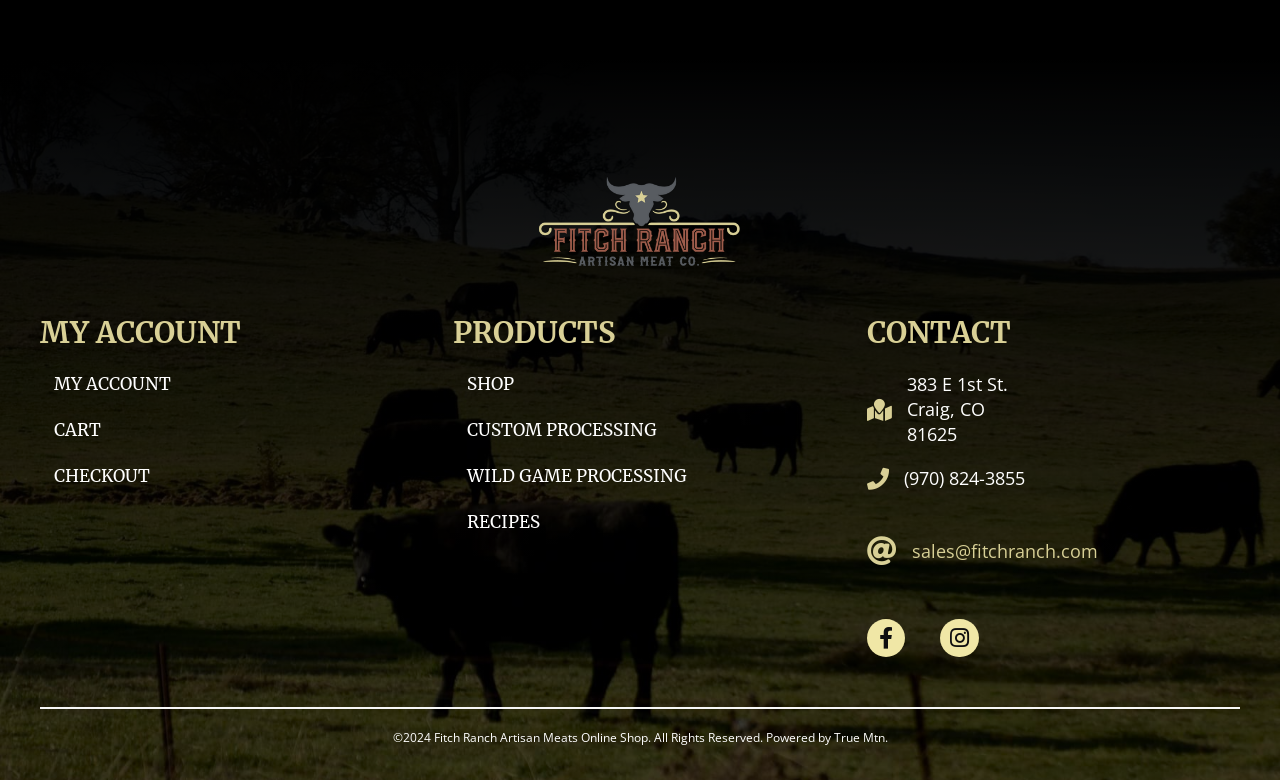Please find the bounding box coordinates of the element that must be clicked to perform the given instruction: "email us". The coordinates should be four float numbers from 0 to 1, i.e., [left, top, right, bottom].

[0.712, 0.691, 0.858, 0.722]